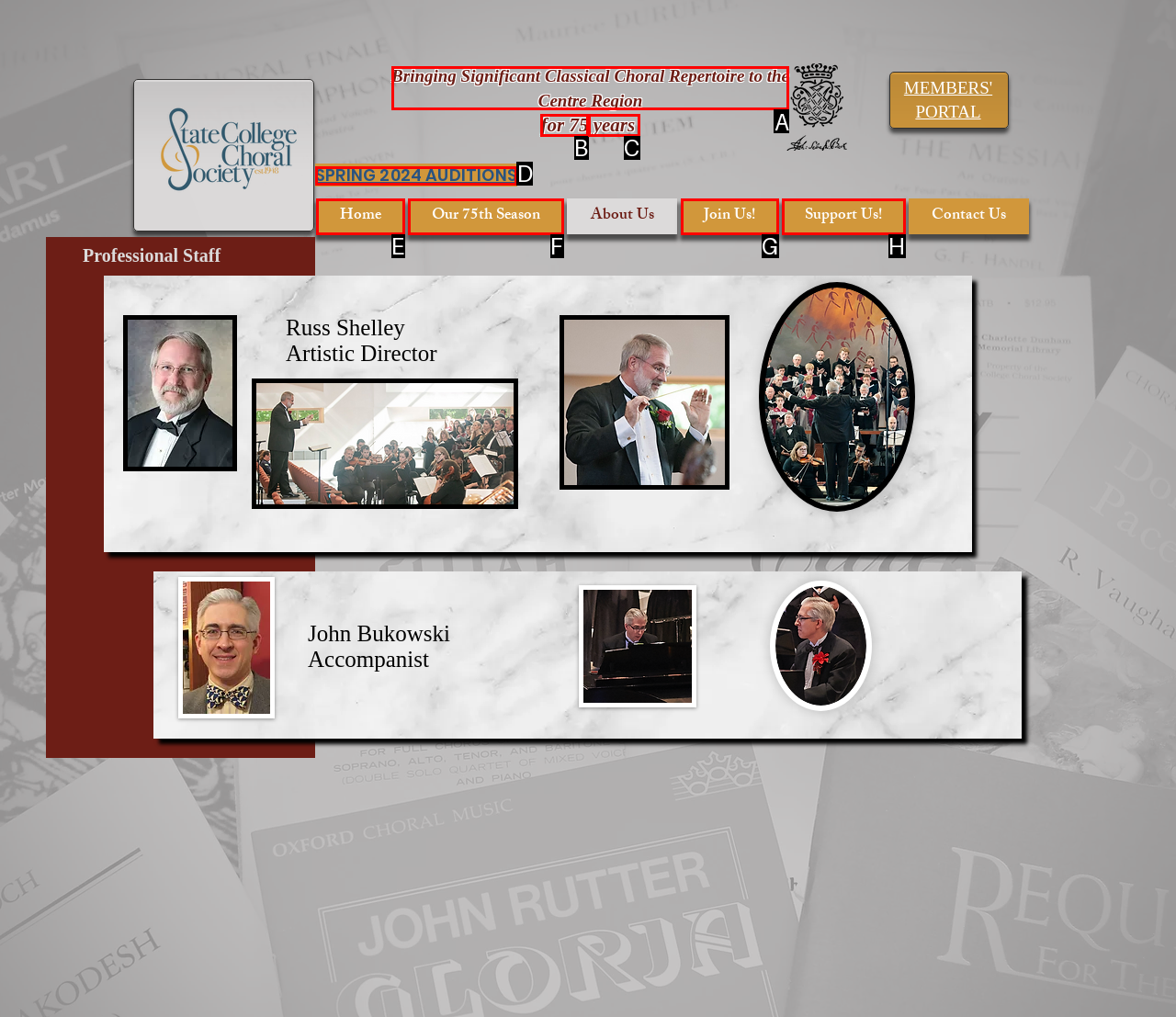Using the description: for 75, find the corresponding HTML element. Provide the letter of the matching option directly.

B